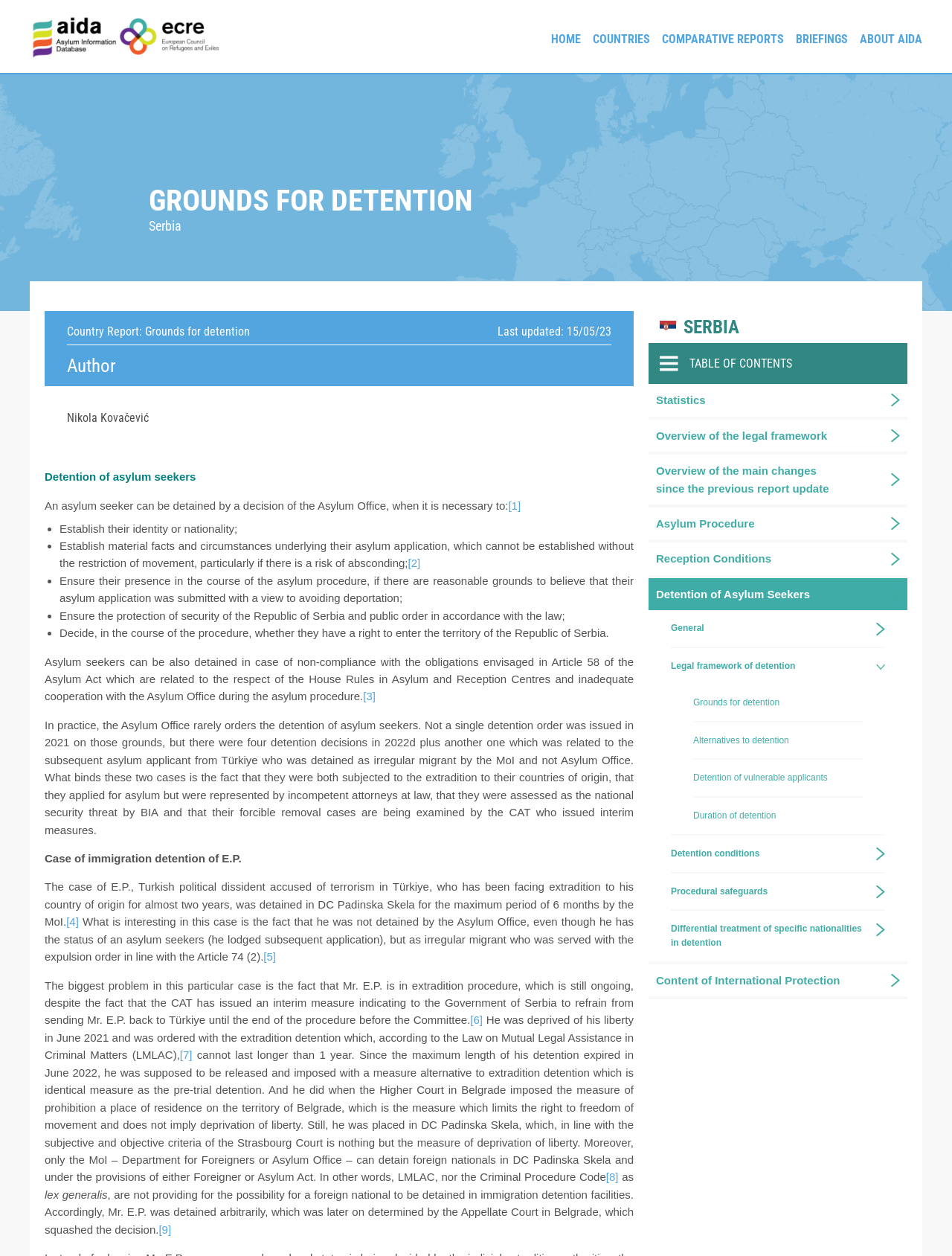Give a detailed account of the webpage, highlighting key information.

This webpage is about the grounds for detention of asylum seekers in Serbia, specifically focusing on the legal framework and procedures. At the top of the page, there is a header section with links to the homepage, countries, comparative reports, briefings, and about AIDA. Below this, there is a main heading "GROUNDS FOR DETENTION" followed by a subheading "Serbia".

The main content of the page is divided into sections, with headings and subheadings. The first section explains the grounds for detention, including establishing identity or nationality, establishing material facts, and ensuring presence in the asylum procedure. There are also links to references [1], [2], and [3] throughout this section.

The next section discusses the detention of asylum seekers in practice, including a case study of a Turkish political dissident who was detained as an irregular migrant. This section includes links to references [4], [5], [6], [7], [8], and [9].

On the right side of the page, there is a table of contents with links to different sections, including statistics, overview of the legal framework, asylum procedure, reception conditions, detention of asylum seekers, and content of international protection.

Throughout the page, there are links to references and other related pages, as well as headings and subheadings to organize the content. The text is dense and informative, suggesting that the page is intended for readers who are interested in learning about the specific details of asylum seeker detention in Serbia.